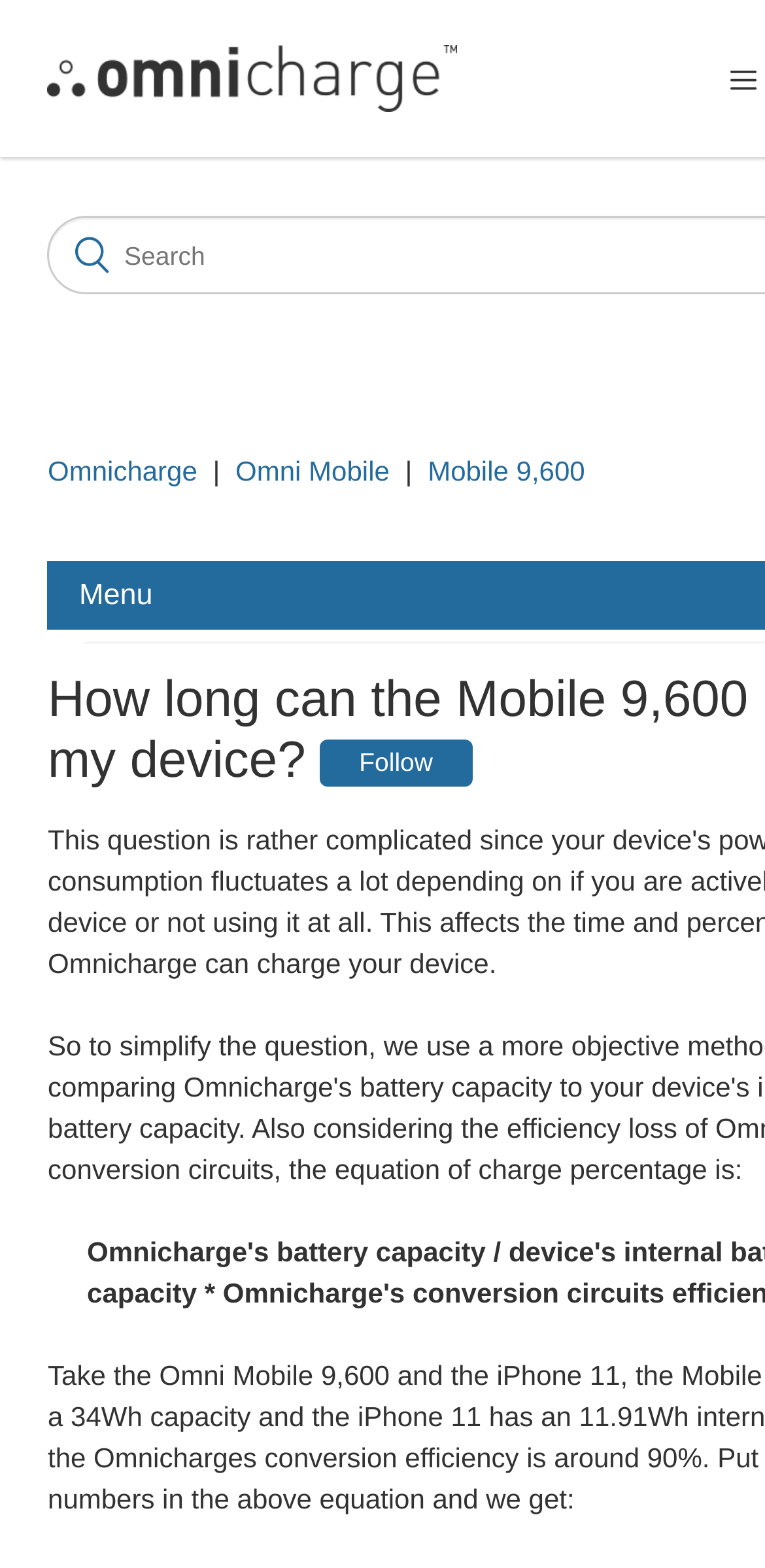Provide a brief response to the question below using a single word or phrase: 
What is the name of the device being discussed?

Mobile 9,600